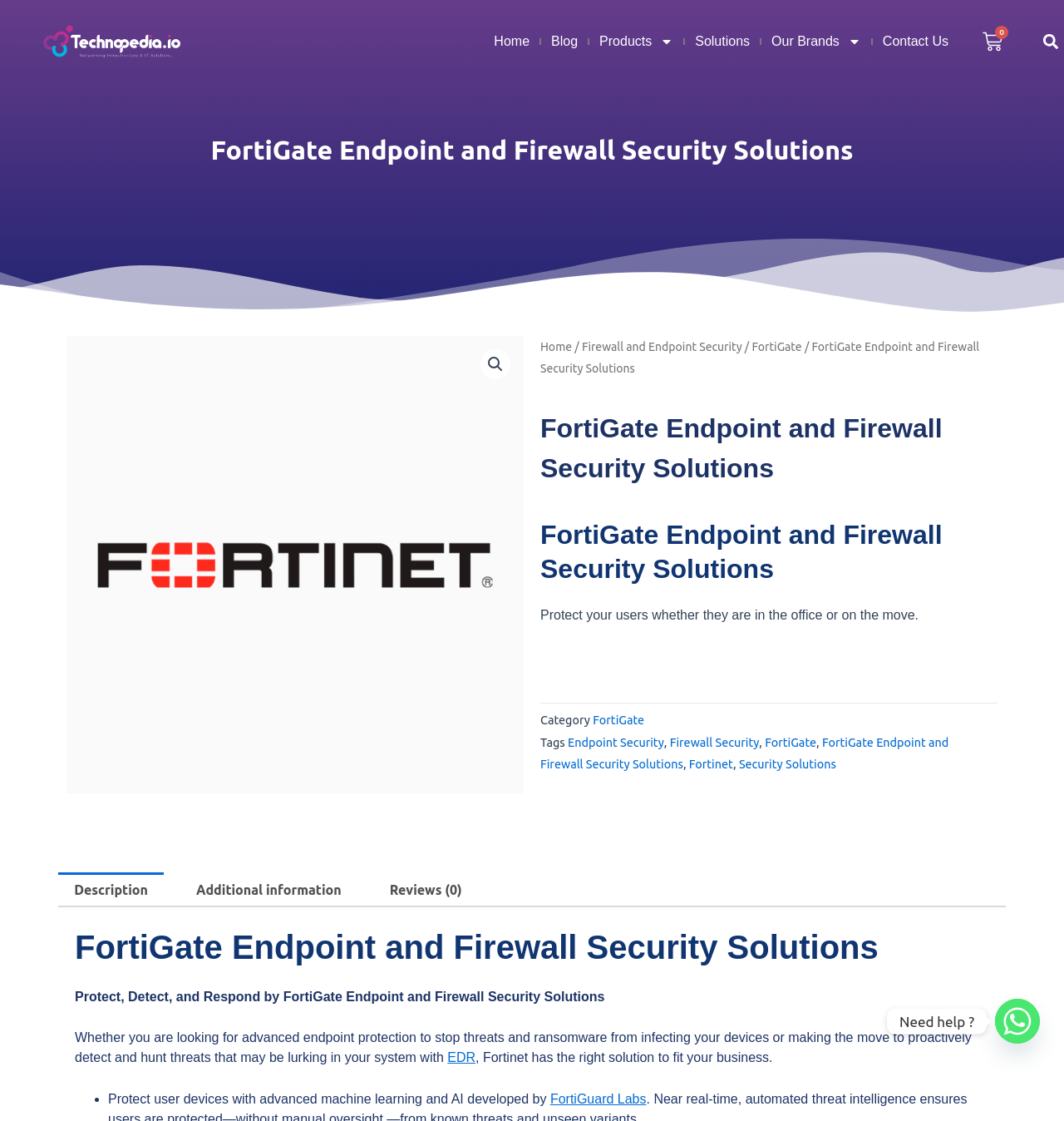What is the logo of the website?
Please respond to the question with as much detail as possible.

The logo of the website is located at the top left corner of the webpage, and it is an image with the text 'Technopedia'.